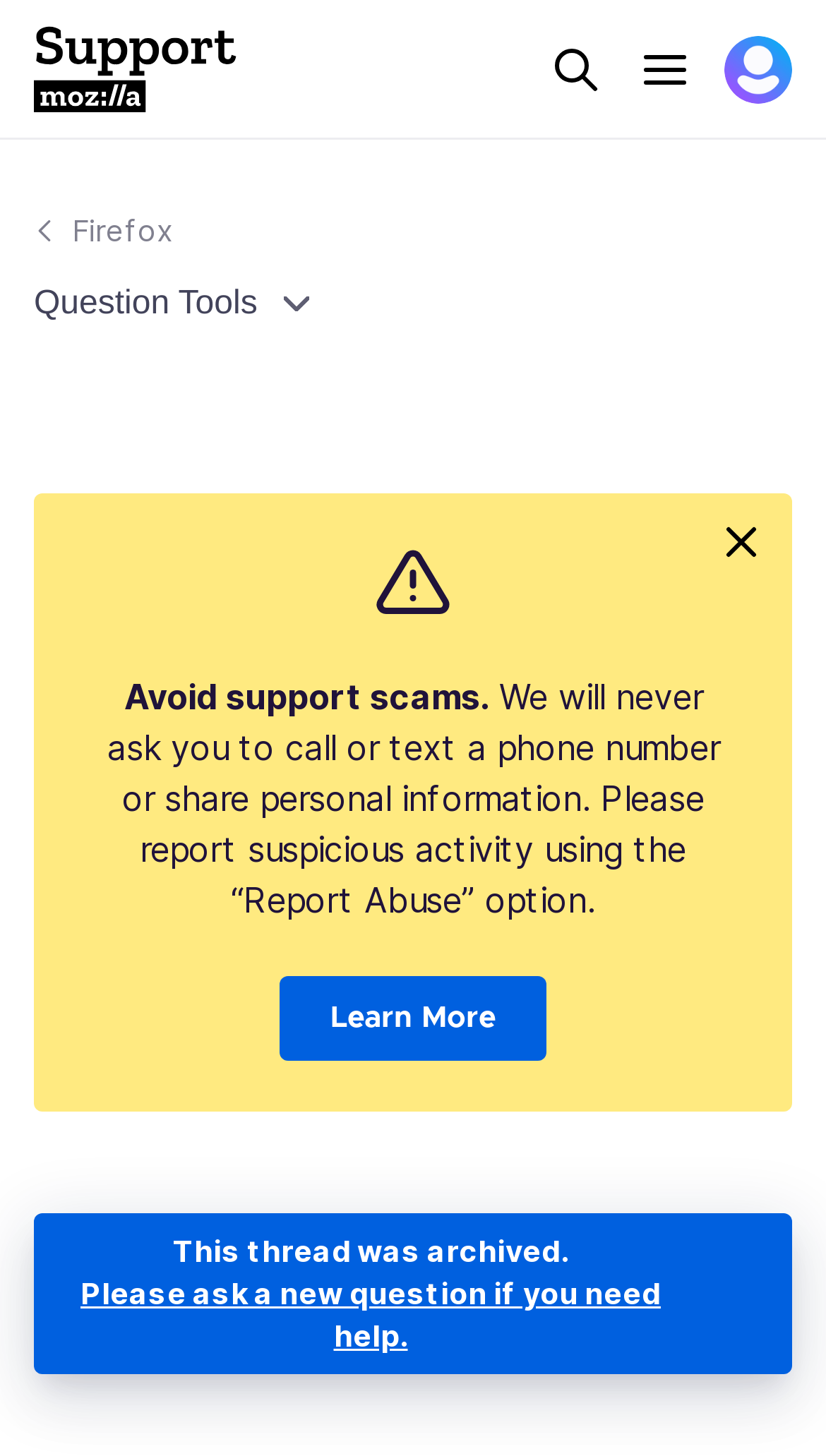What is the logo on the top left corner?
Provide a one-word or short-phrase answer based on the image.

Mozilla Support Logo